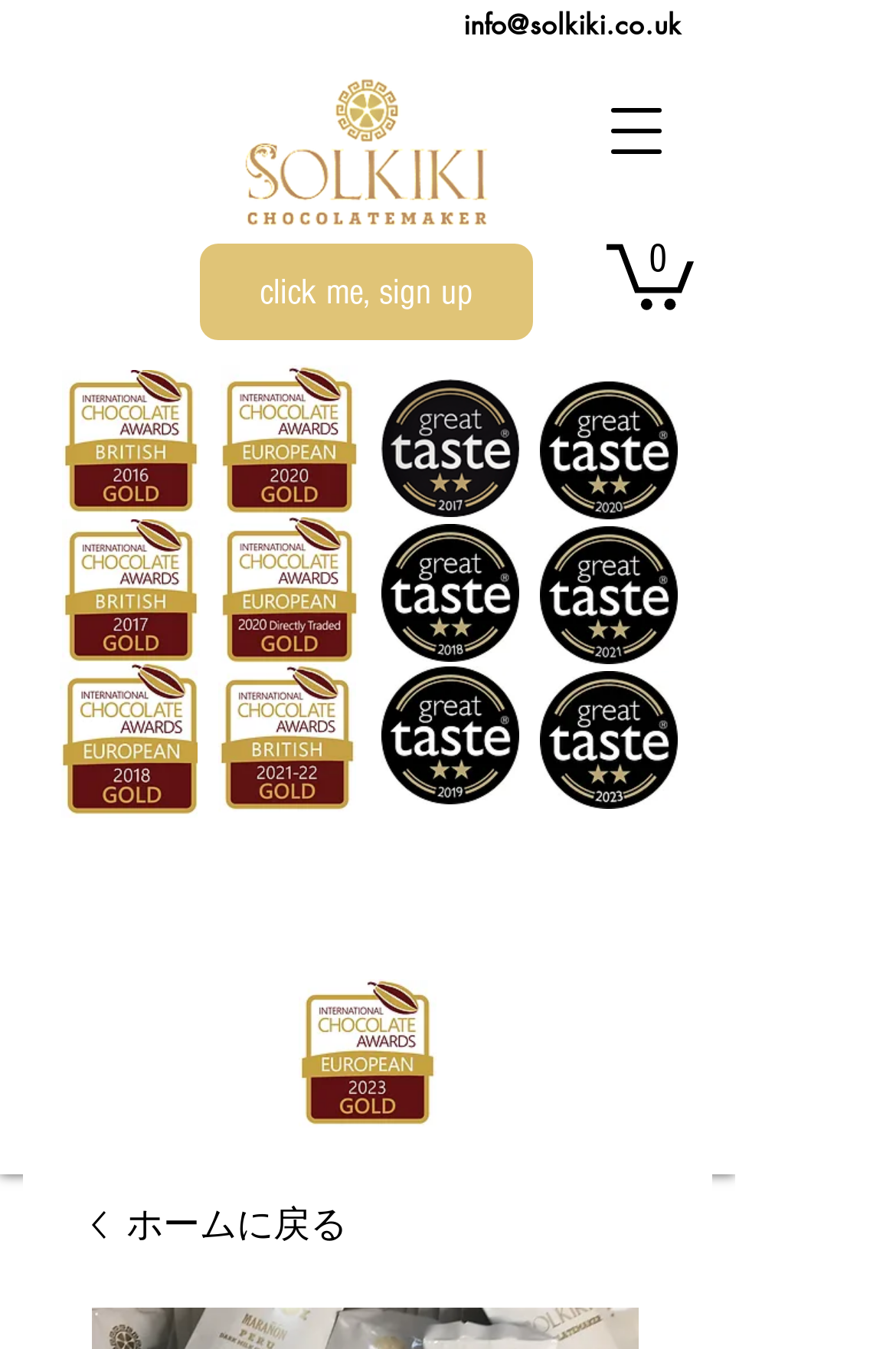Respond concisely with one word or phrase to the following query:
How many links are on this webpage?

11